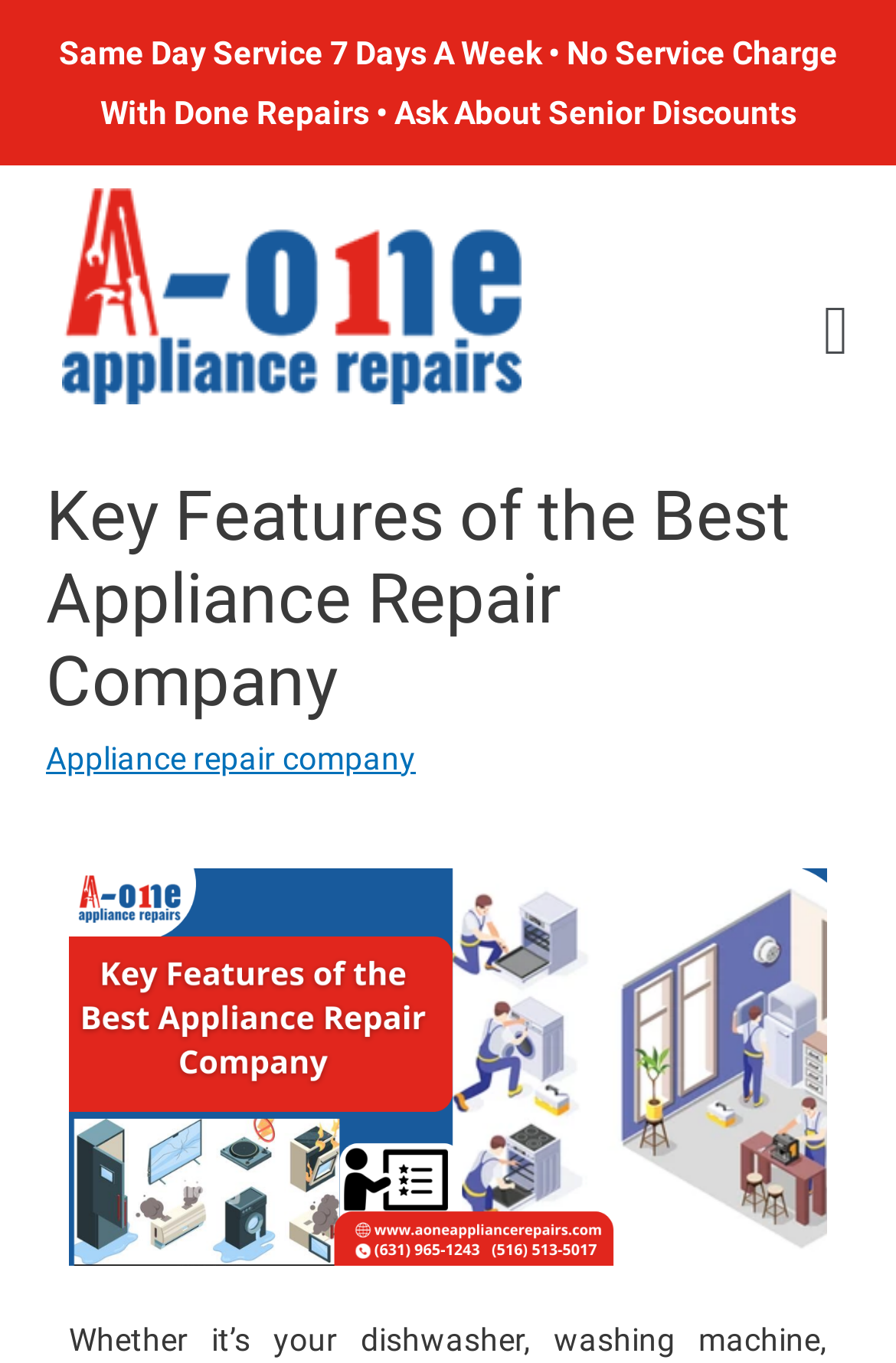Utilize the details in the image to give a detailed response to the question: What services are offered 7 days a week?

Based on the static text on the webpage, it is mentioned that 'Same Day Service 7 Days A Week' is one of the key features of the best appliance repair company, indicating that same day service is offered 7 days a week.